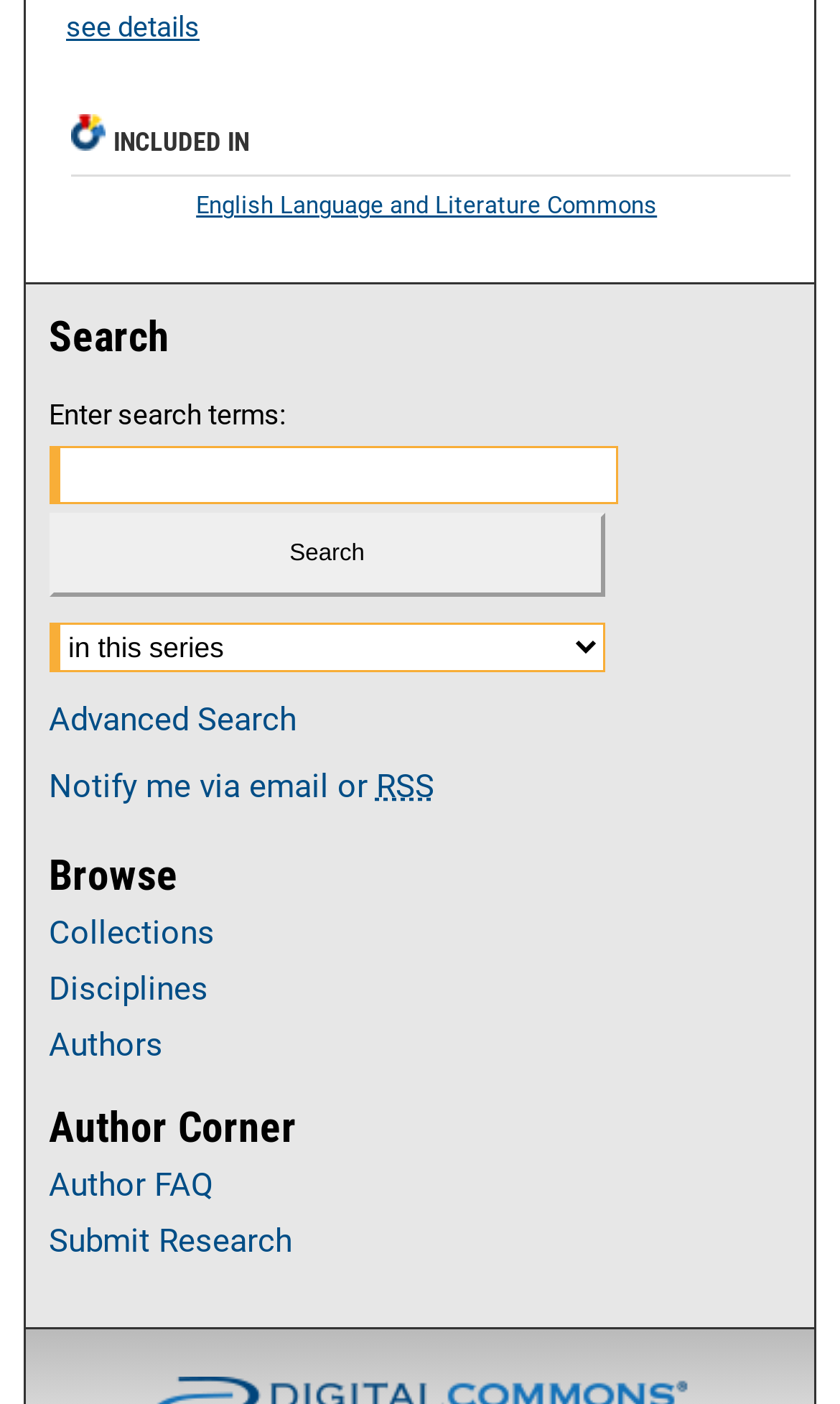What is the purpose of the 'Author Corner' section?
Refer to the image and respond with a one-word or short-phrase answer.

Author resources